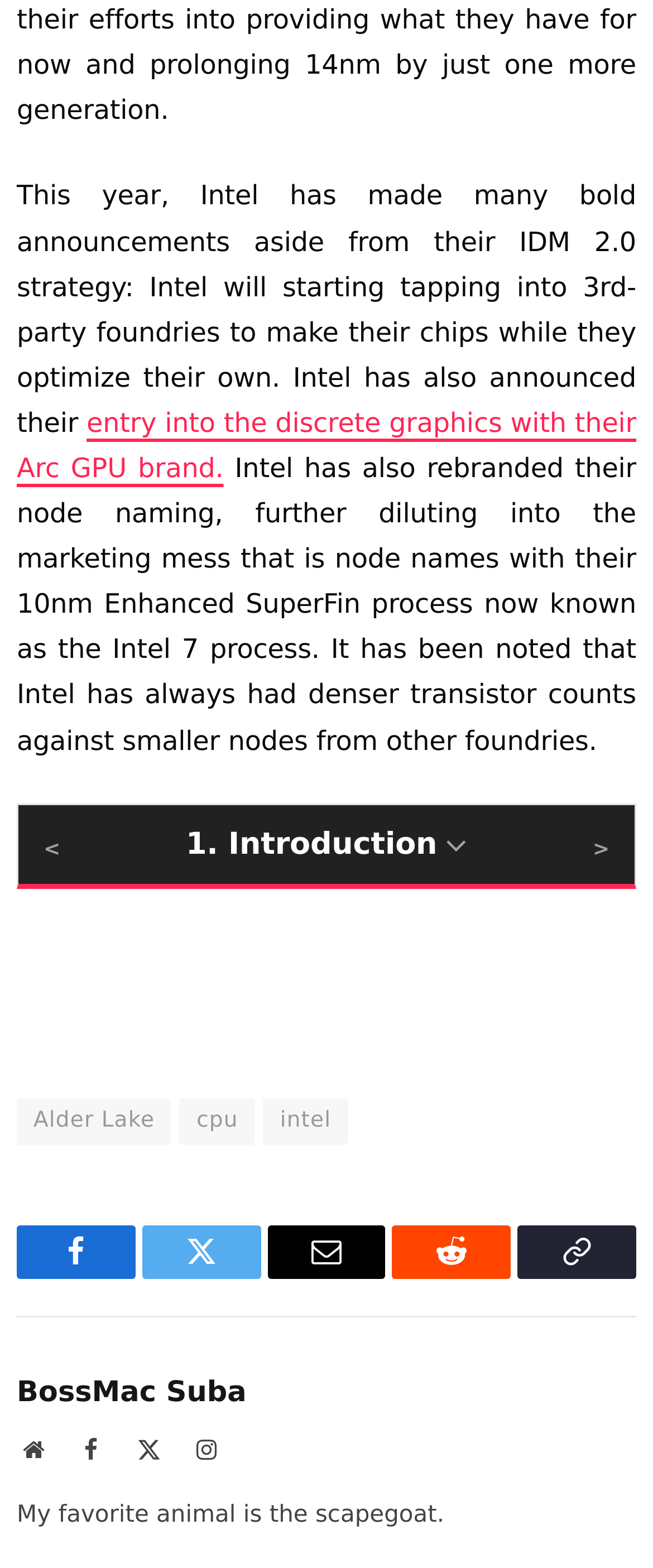Find the bounding box coordinates of the element's region that should be clicked in order to follow the given instruction: "Click the link to learn about Intel's Arc GPU brand". The coordinates should consist of four float numbers between 0 and 1, i.e., [left, top, right, bottom].

[0.026, 0.259, 0.974, 0.309]